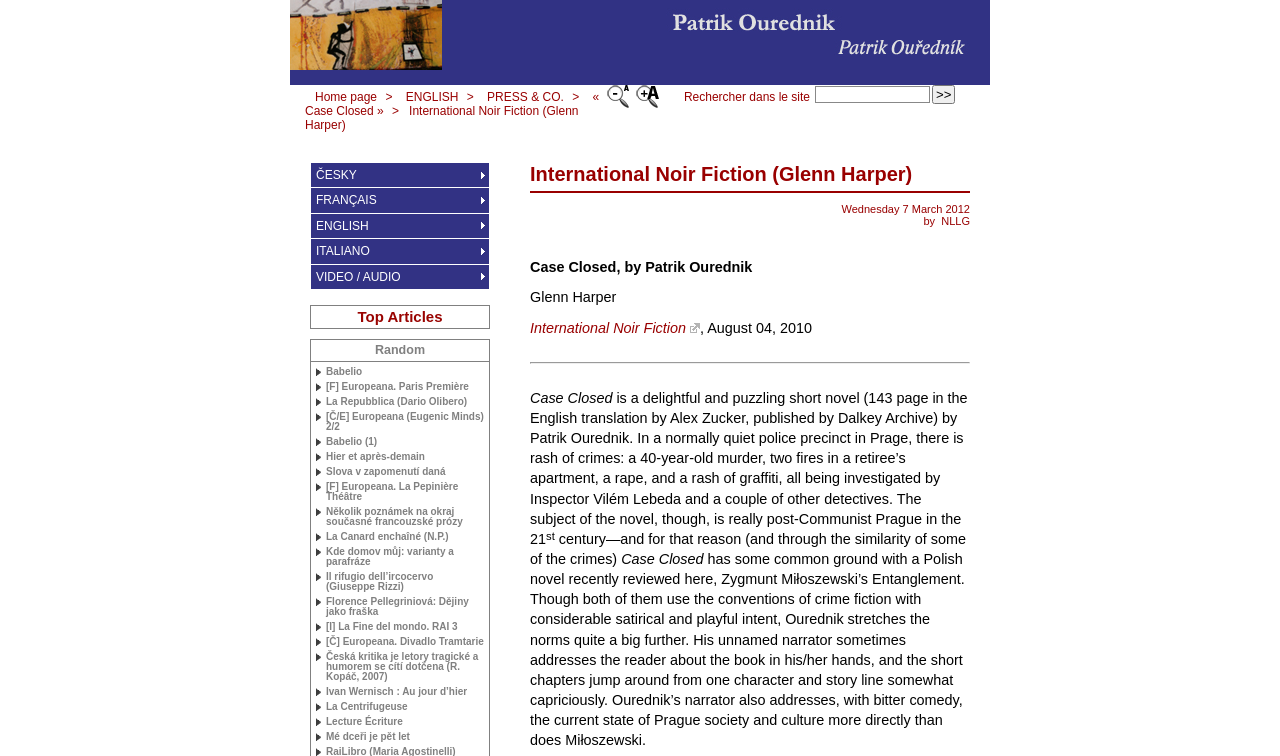Convey a detailed summary of the webpage, mentioning all key elements.

This webpage is dedicated to the book "Case Closed" by Patrik Ourednik, reviewed by Glenn Harper. At the top, there is a search box with a ">>" button to the right, accompanied by a "Rechercher dans le site" label. Below this, there are several links, including "Home page", "ENGLISH", "PRESS & CO.", and "« Case Closed »". 

The main content of the page is divided into two sections. The first section has a heading "International Noir Fiction (Glenn Harper)" and displays the title "Case Closed, by Patrik Ourednik" along with the author's name "Glenn Harper". Below this, there is a link to "International Noir Fiction" and a date "August 04, 2010". 

The second section is a book review, which starts with a brief summary of the novel. The review is divided into several paragraphs, discussing the plot, themes, and style of the book. There are also several links to other websites and articles scattered throughout the review.

To the left of the main content, there are several links to other languages, including "ČESKY", "FRANÇAIS", "ENGLISH", "ITALIANO", and "VIDEO / AUDIO". Below these links, there are headings "Top Articles" and "Random", followed by a list of links to various articles and websites.

At the bottom of the page, there are several more links to articles and websites, including "Babelio", "Europeana", "La Repubblica", and others.